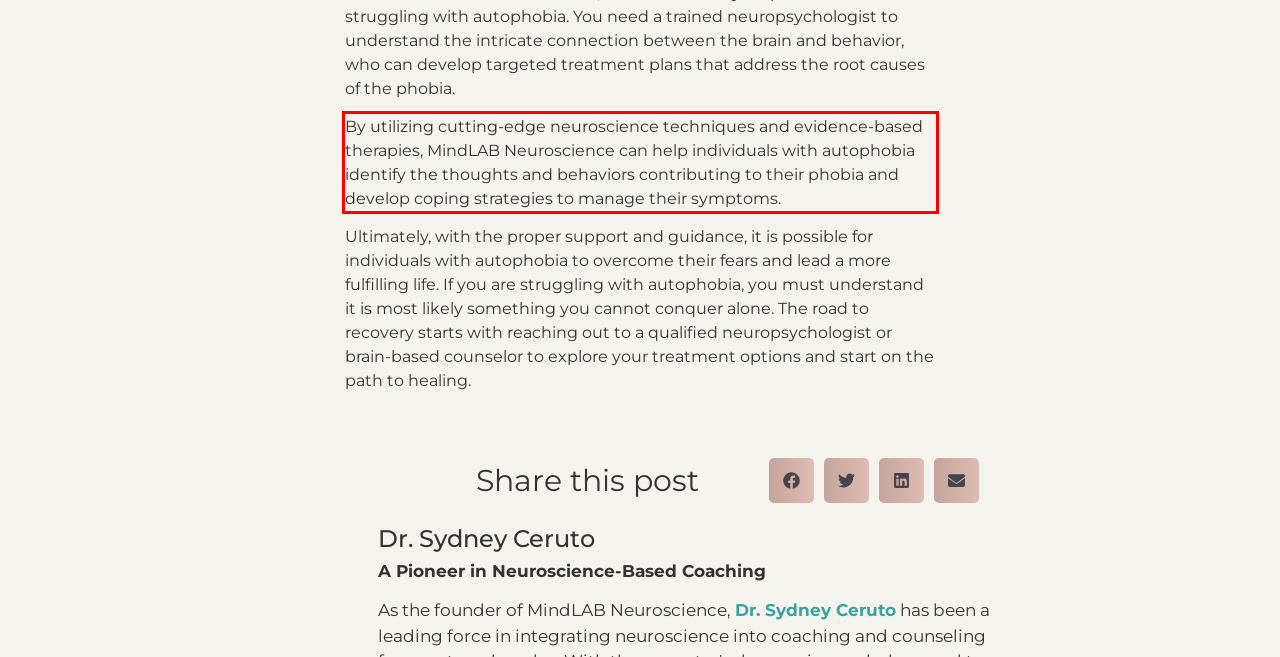Identify the text inside the red bounding box on the provided webpage screenshot by performing OCR.

By utilizing cutting-edge neuroscience techniques and evidence-based therapies, MindLAB Neuroscience can help individuals with autophobia identify the thoughts and behaviors contributing to their phobia and develop coping strategies to manage their symptoms.